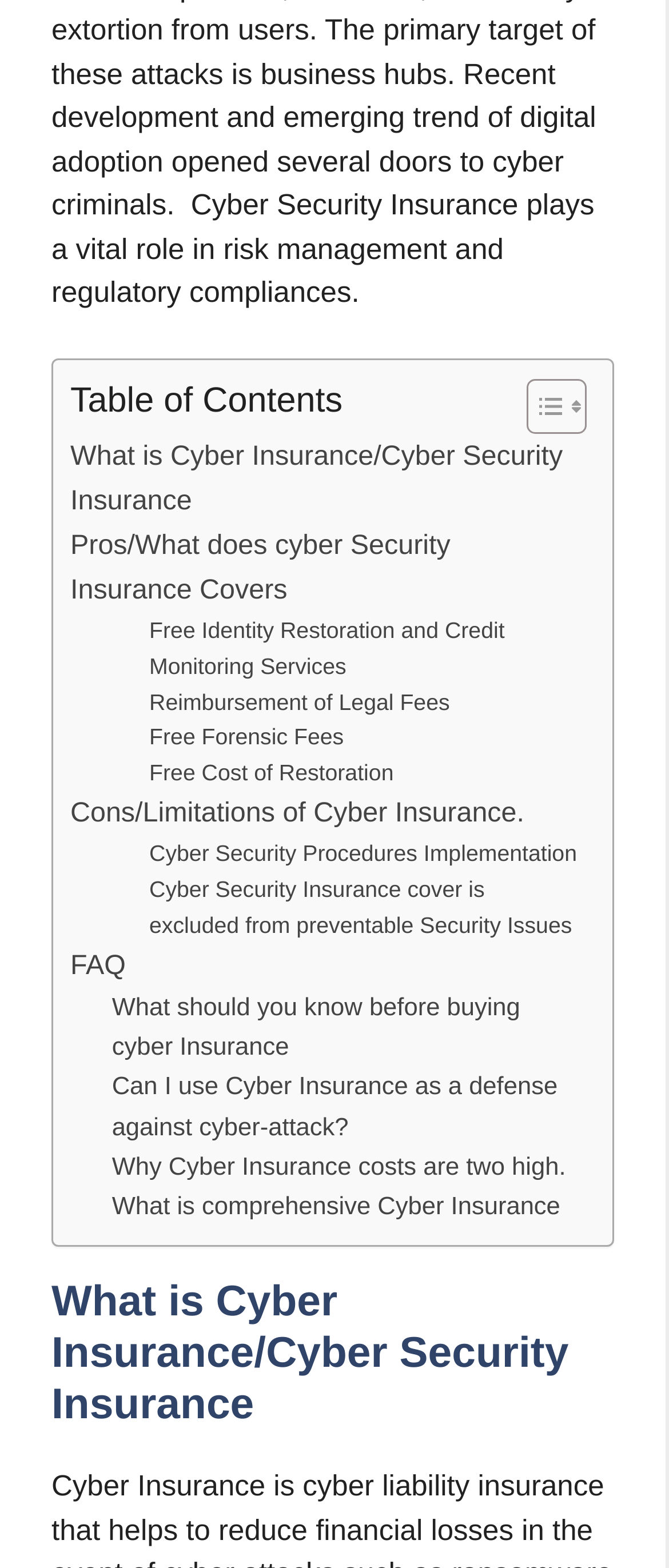What is the topic of the link at the bottom of the page?
Respond to the question with a well-detailed and thorough answer.

The topic of the link at the bottom of the page is 'What is comprehensive Cyber Insurance' as indicated by the link element with the text 'What is comprehensive Cyber Insurance'.